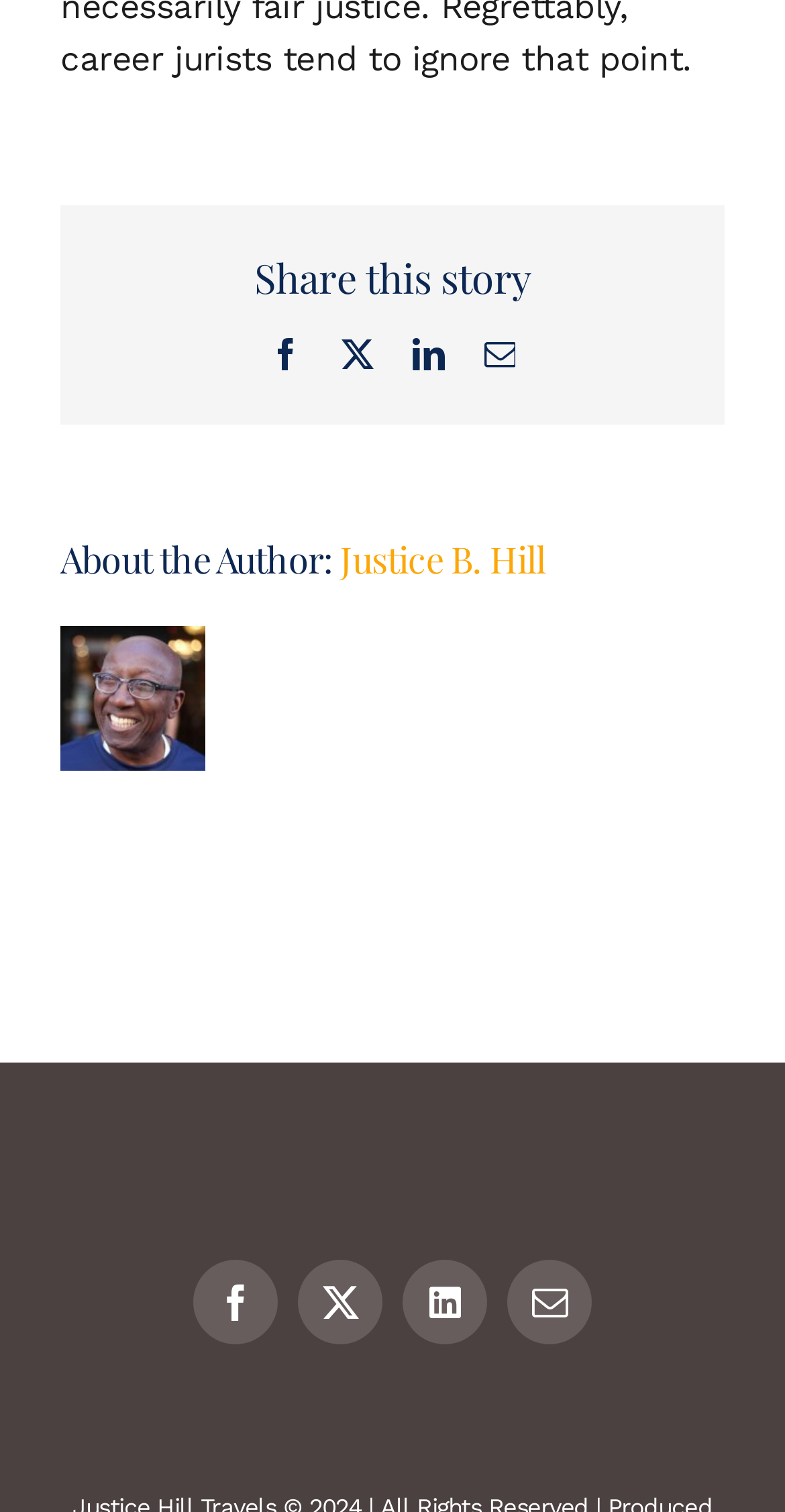Determine the bounding box coordinates of the element that should be clicked to execute the following command: "Read the article published on January 6, 2024".

None